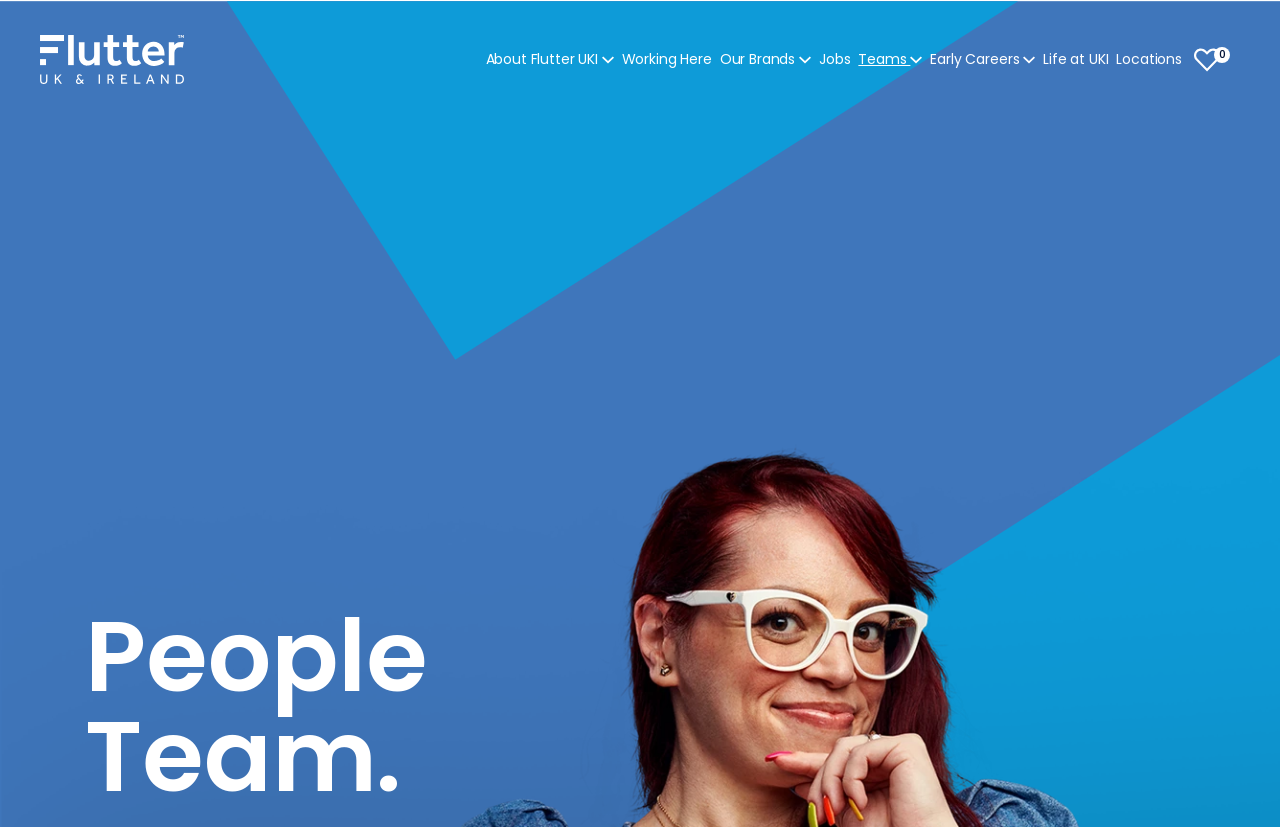Identify the bounding box of the UI component described as: "name="last-name"".

None